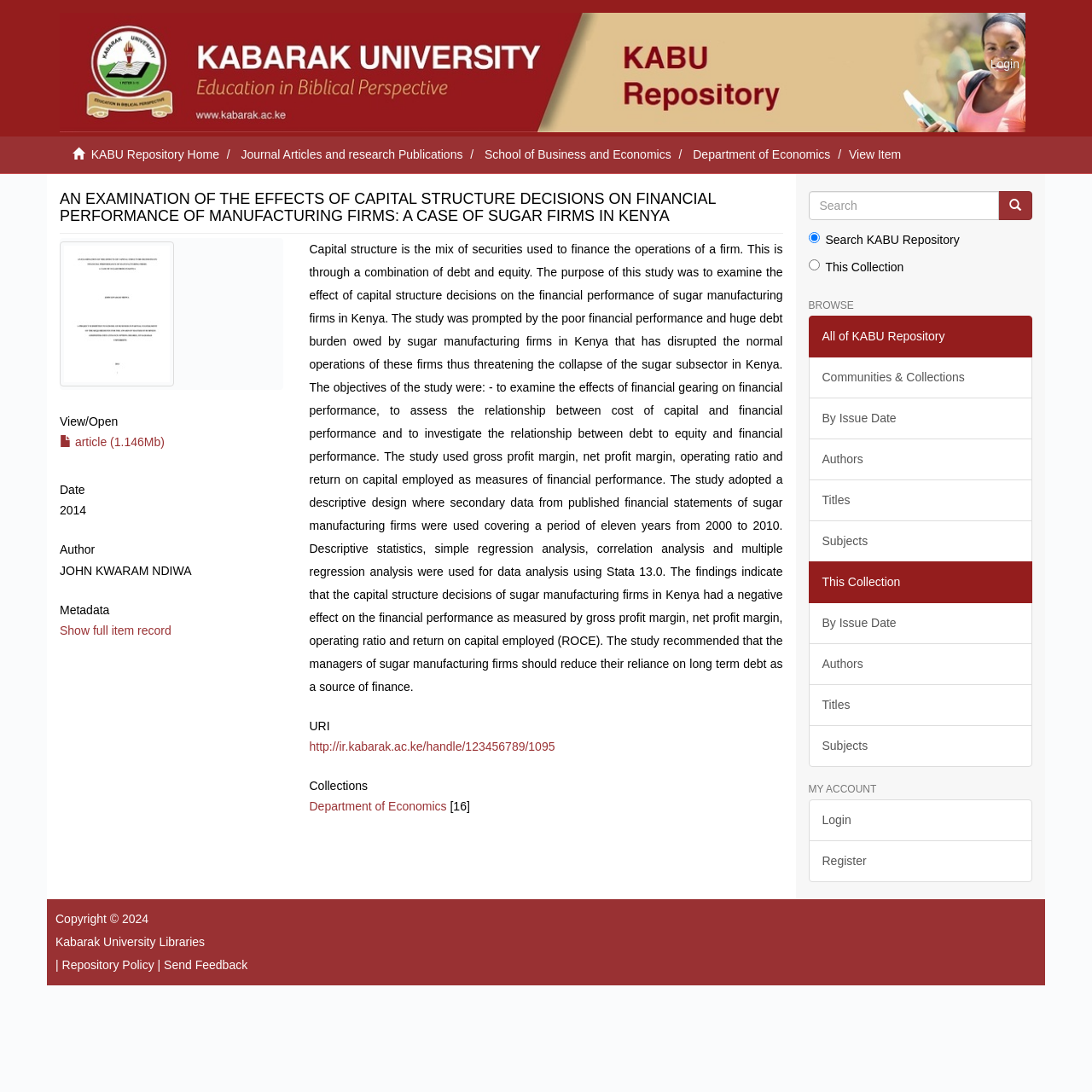Please identify the bounding box coordinates of the clickable area that will fulfill the following instruction: "Go to the 'Department of Economics' collection". The coordinates should be in the format of four float numbers between 0 and 1, i.e., [left, top, right, bottom].

[0.635, 0.135, 0.76, 0.148]